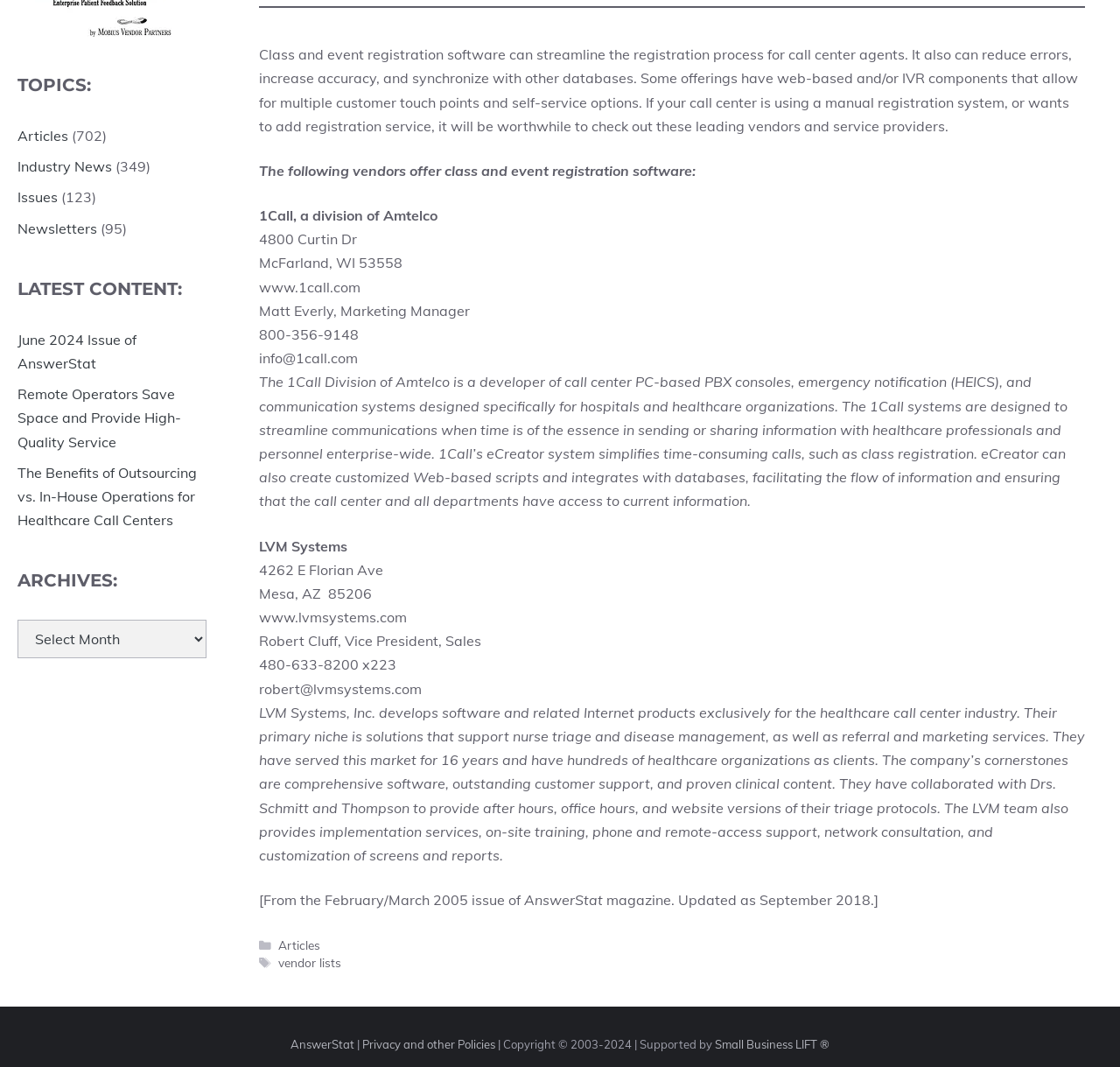Extract the bounding box coordinates for the described element: "vendor lists". The coordinates should be represented as four float numbers between 0 and 1: [left, top, right, bottom].

[0.248, 0.895, 0.304, 0.909]